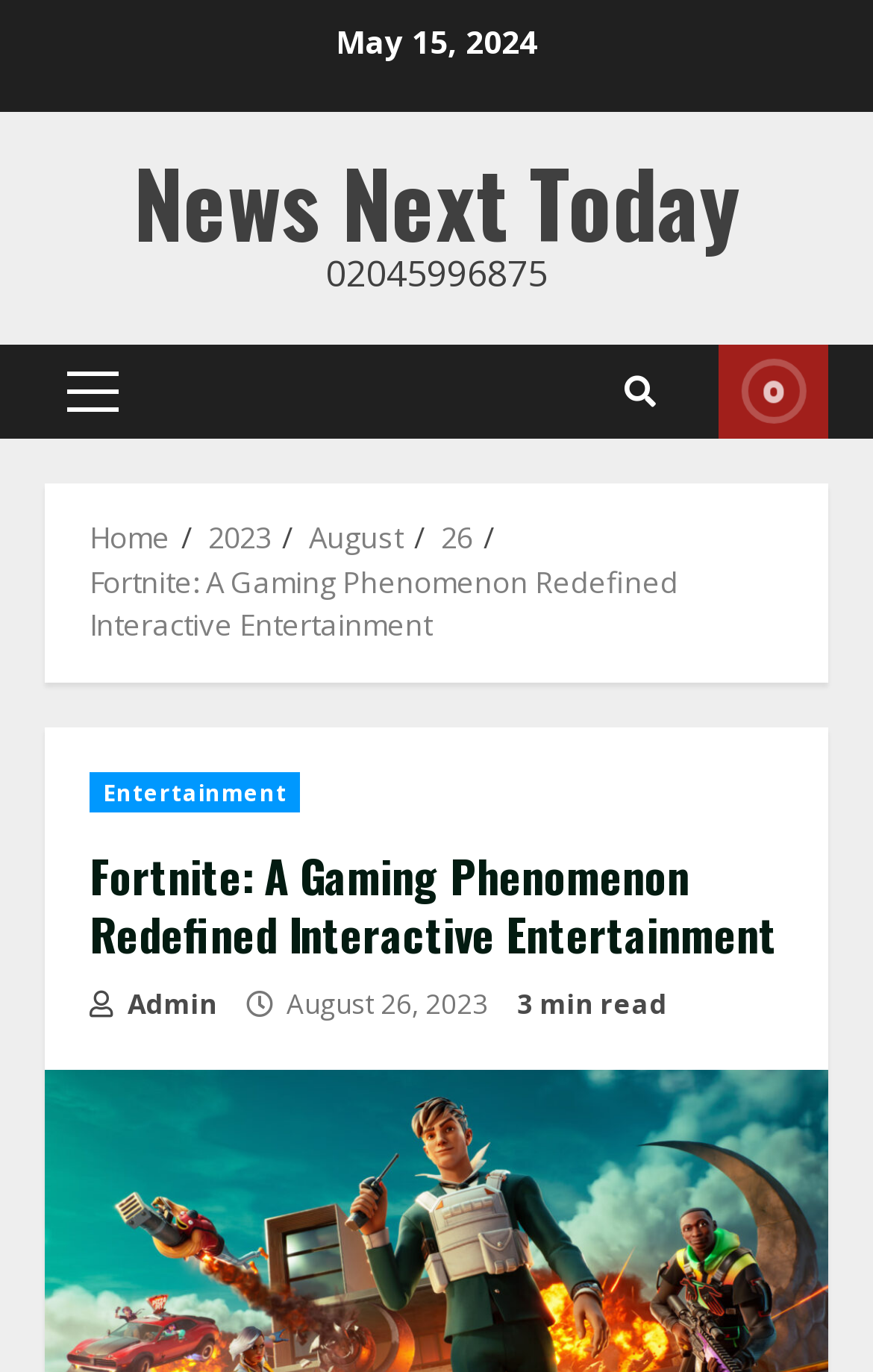What is the category of the article?
Offer a detailed and full explanation in response to the question.

I found the category of the article by looking at the header element, which contains a link with the text 'Entertainment', indicating that the article belongs to the Entertainment category.